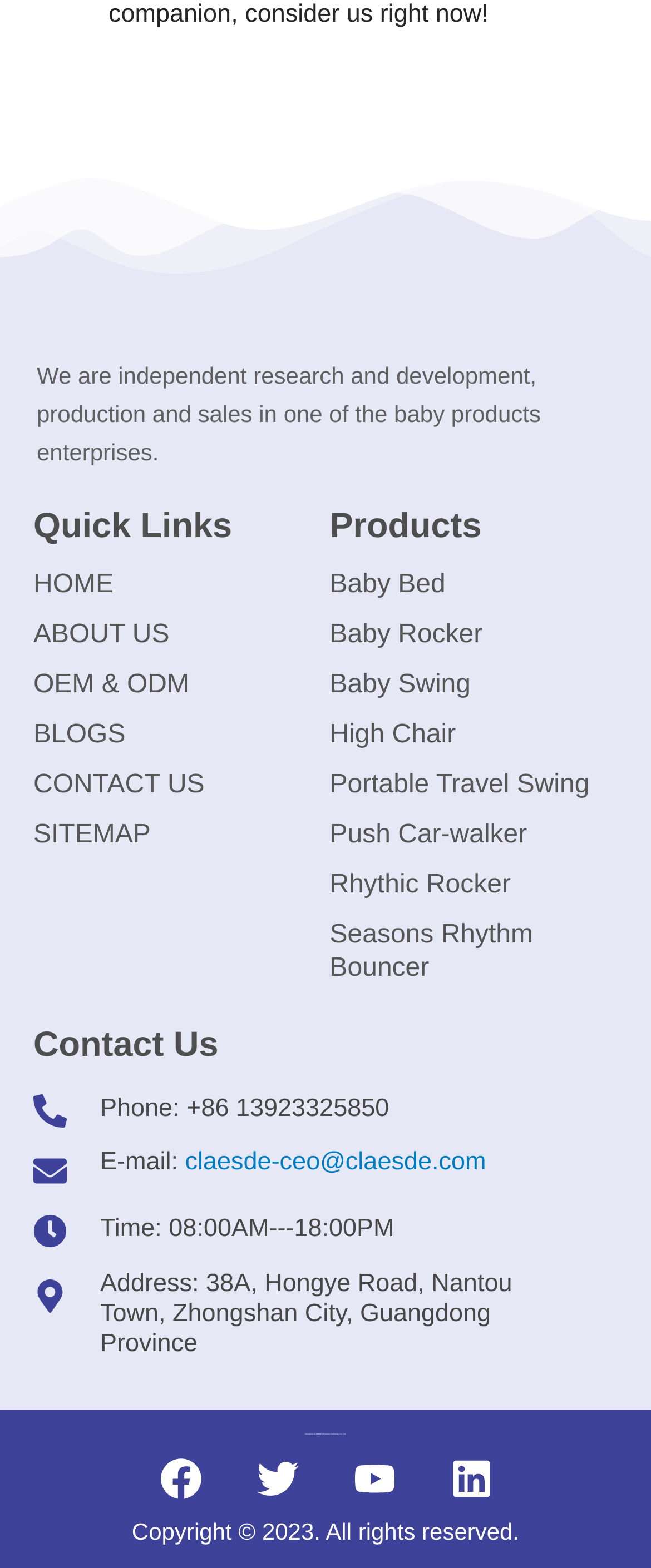Identify the bounding box coordinates of the area that should be clicked in order to complete the given instruction: "Check the address of the company". The bounding box coordinates should be four float numbers between 0 and 1, i.e., [left, top, right, bottom].

[0.154, 0.81, 0.787, 0.866]